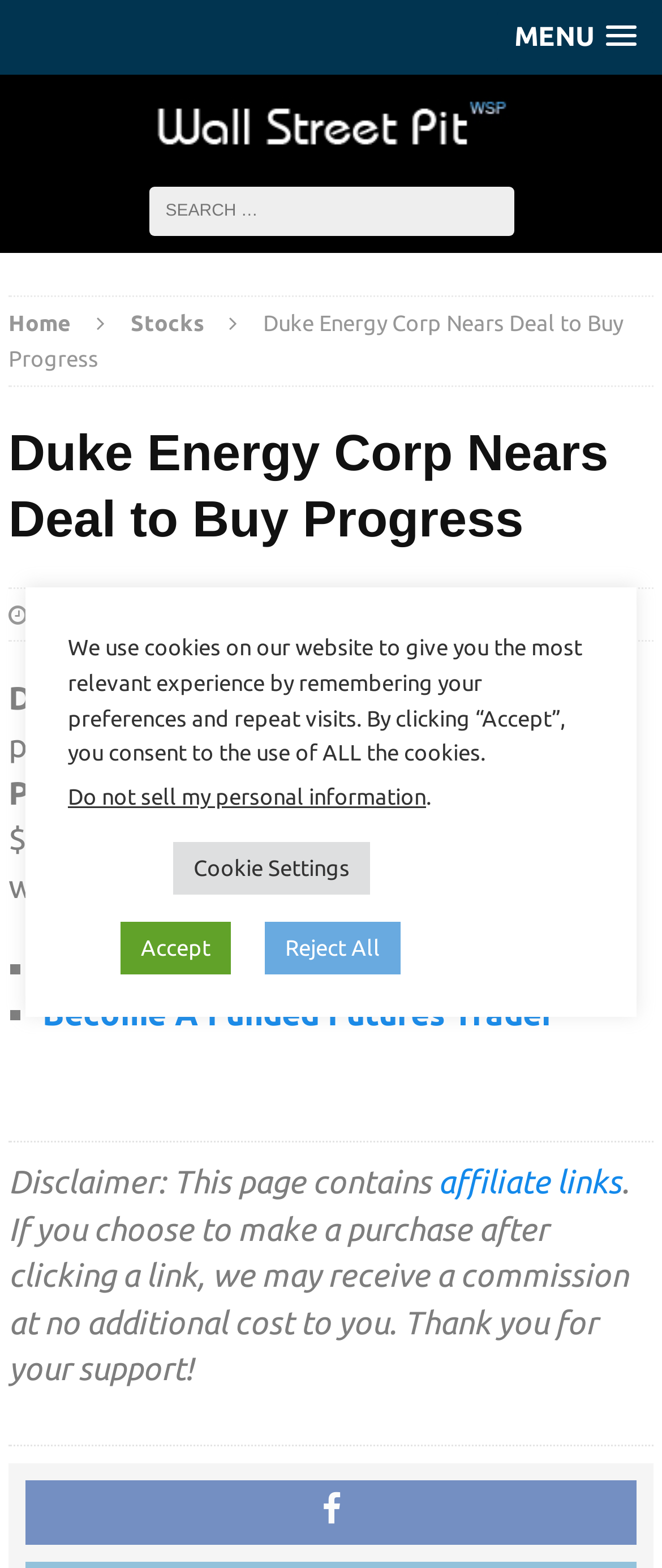Can you pinpoint the bounding box coordinates for the clickable element required for this instruction: "Go to the home page"? The coordinates should be four float numbers between 0 and 1, i.e., [left, top, right, bottom].

[0.013, 0.198, 0.108, 0.213]